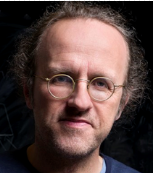What is the name of the institute the person is affiliated with?
Please respond to the question with a detailed and well-explained answer.

The caption states that the person, Prof. Bernhard Schölkopf, is affiliated with the Max Planck Institute for Intelligent Systems in Germany, which is a renowned research institute.